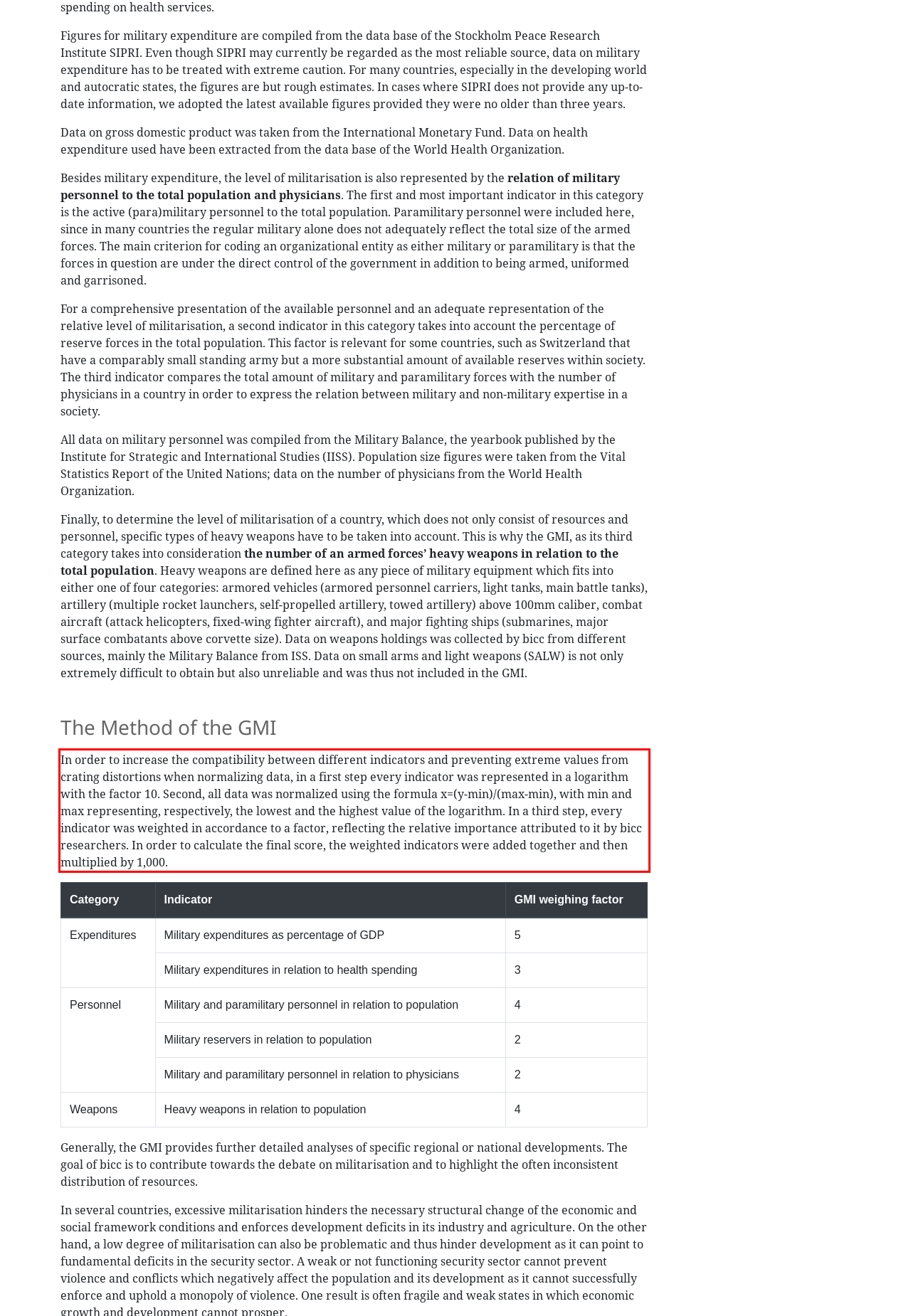Within the provided webpage screenshot, find the red rectangle bounding box and perform OCR to obtain the text content.

In order to increase the compatibility between different indicators and preventing extreme values from crating distortions when normalizing data, in a first step every indicator was represented in a logarithm with the factor 10. Second, all data was normalized using the formula x=(y-min)/(max-min), with min and max representing, respectively, the lowest and the highest value of the logarithm. In a third step, every indicator was weighted in accordance to a factor, reflecting the relative importance attributed to it by bicc researchers. In order to calculate the final score, the weighted indicators were added together and then multiplied by 1,000.